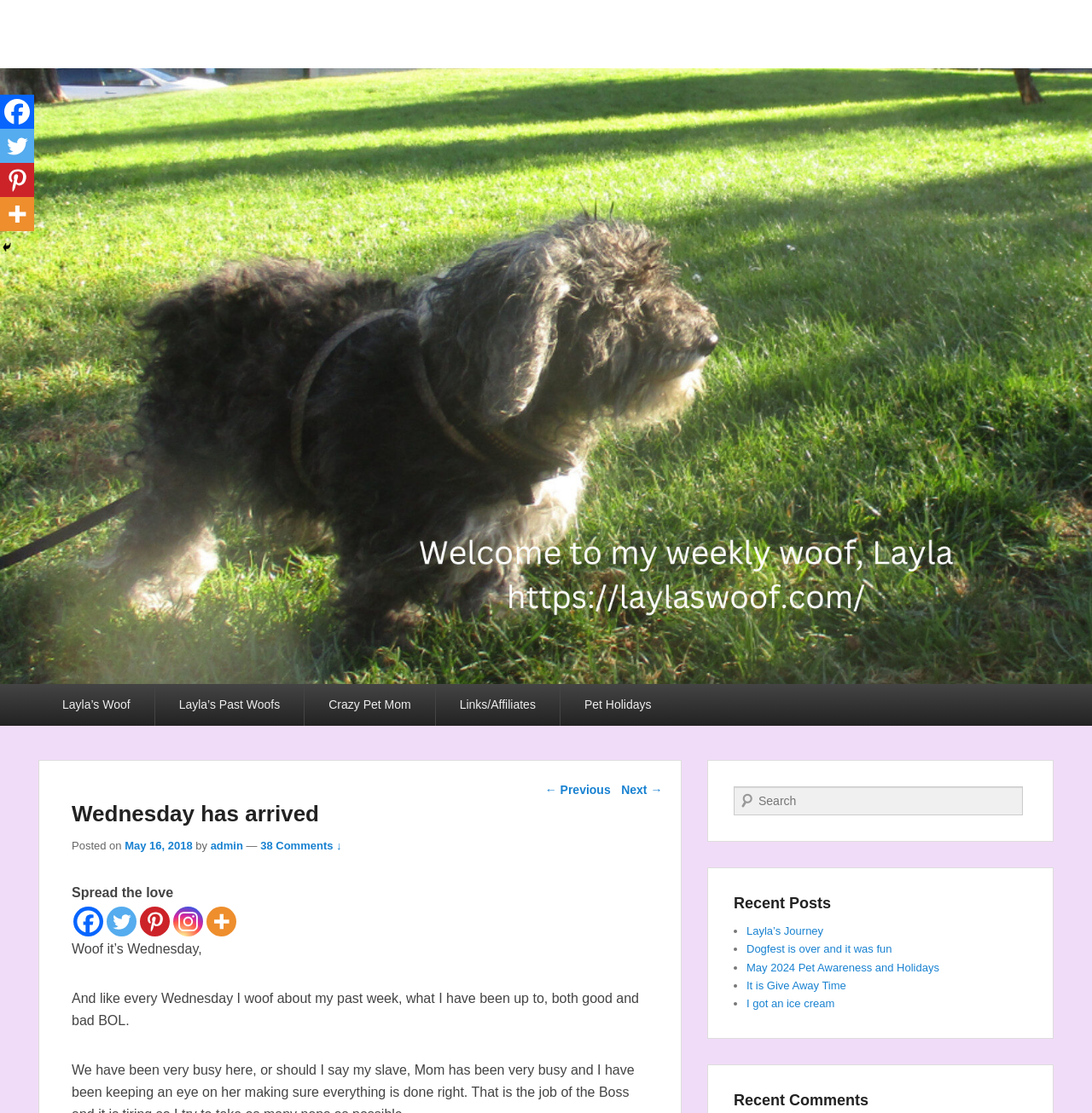Use a single word or phrase to answer the question: What is the author of the post?

admin